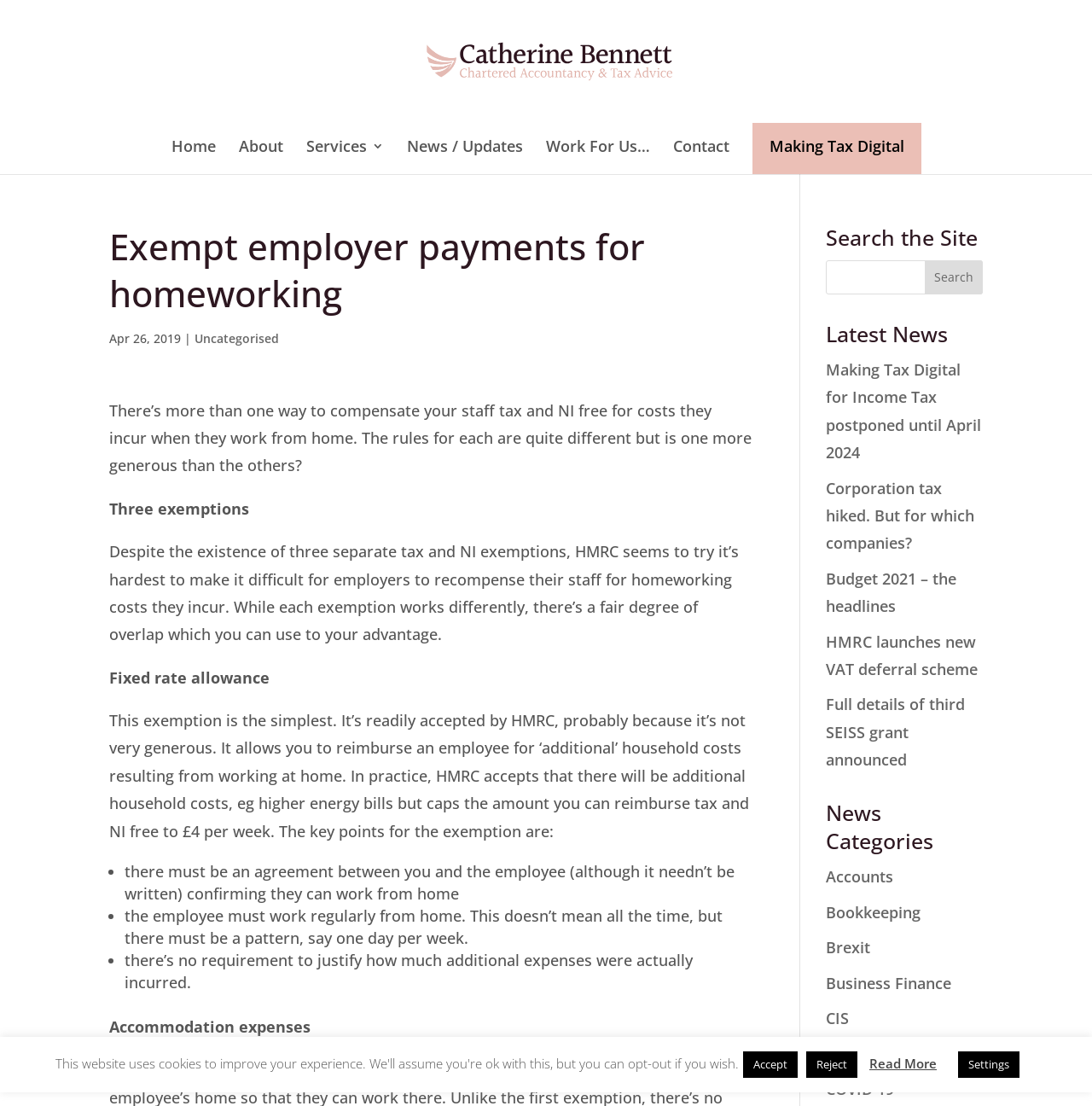Find the bounding box coordinates of the element you need to click on to perform this action: 'Go to the 'About' page'. The coordinates should be represented by four float values between 0 and 1, in the format [left, top, right, bottom].

[0.218, 0.127, 0.259, 0.157]